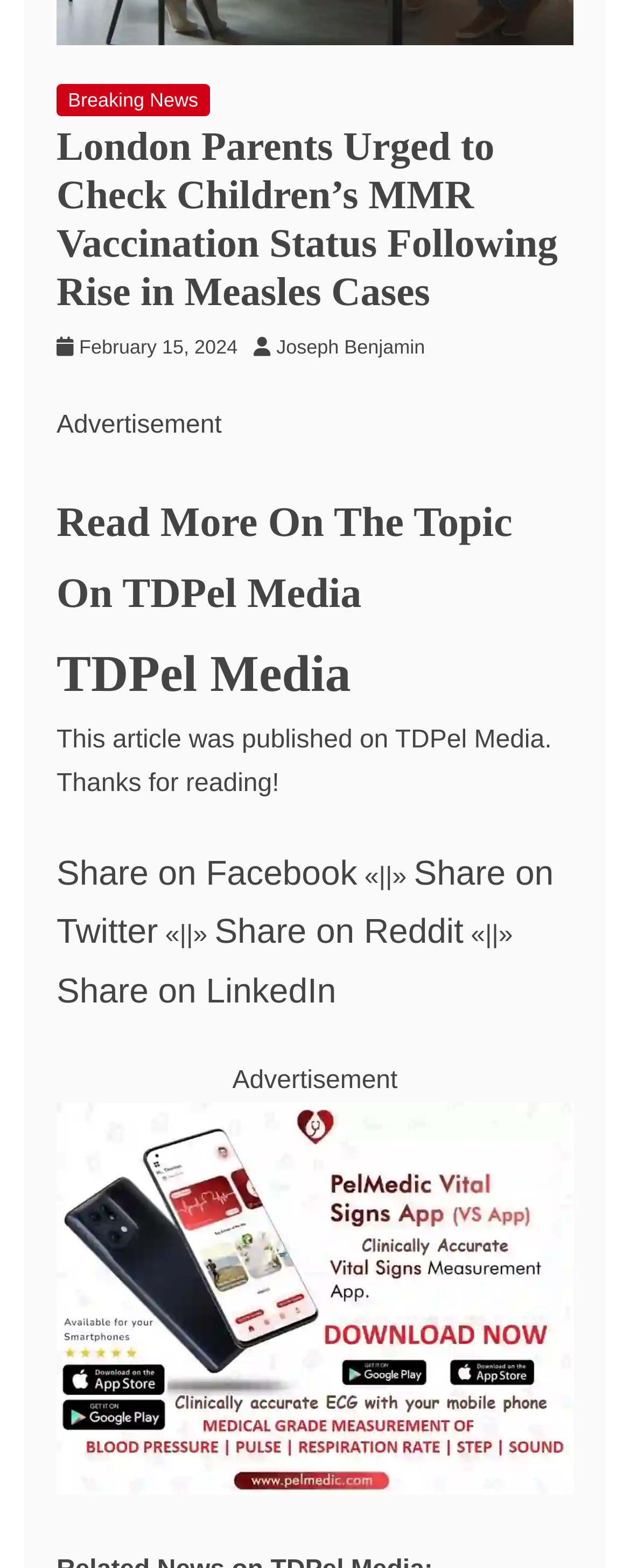Find and indicate the bounding box coordinates of the region you should select to follow the given instruction: "Visit author's page".

None